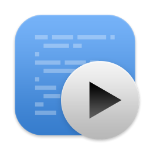What does the circular icon with a play button suggest?
Examine the image closely and answer the question with as much detail as possible.

The circular icon with a play button suggests functionality related to executing or running code directly within the editor, implying that the software allows users to run their code seamlessly.